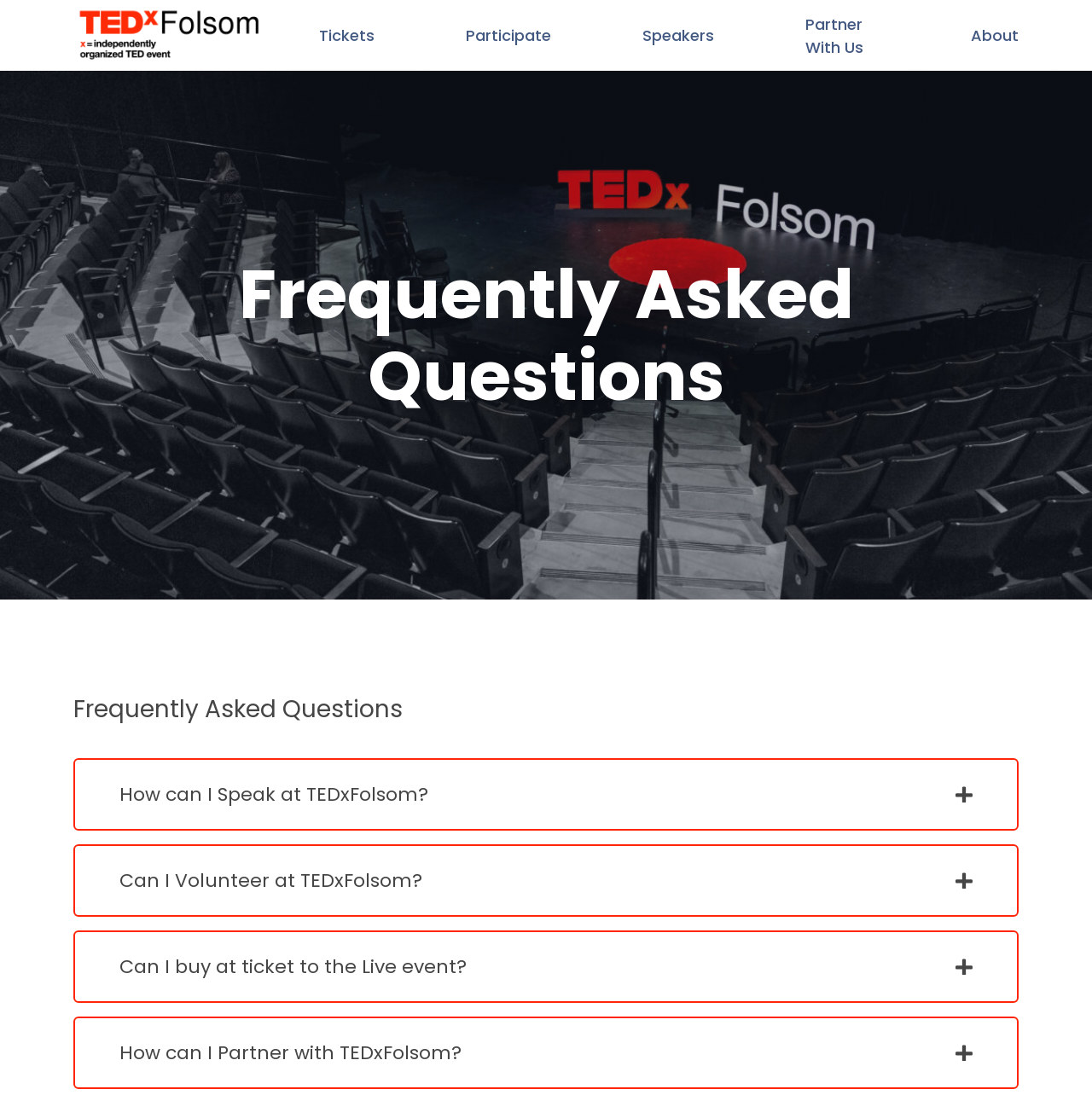Could you highlight the region that needs to be clicked to execute the instruction: "Expand How can I Speak at TEDxFolsom?"?

[0.069, 0.694, 0.931, 0.757]